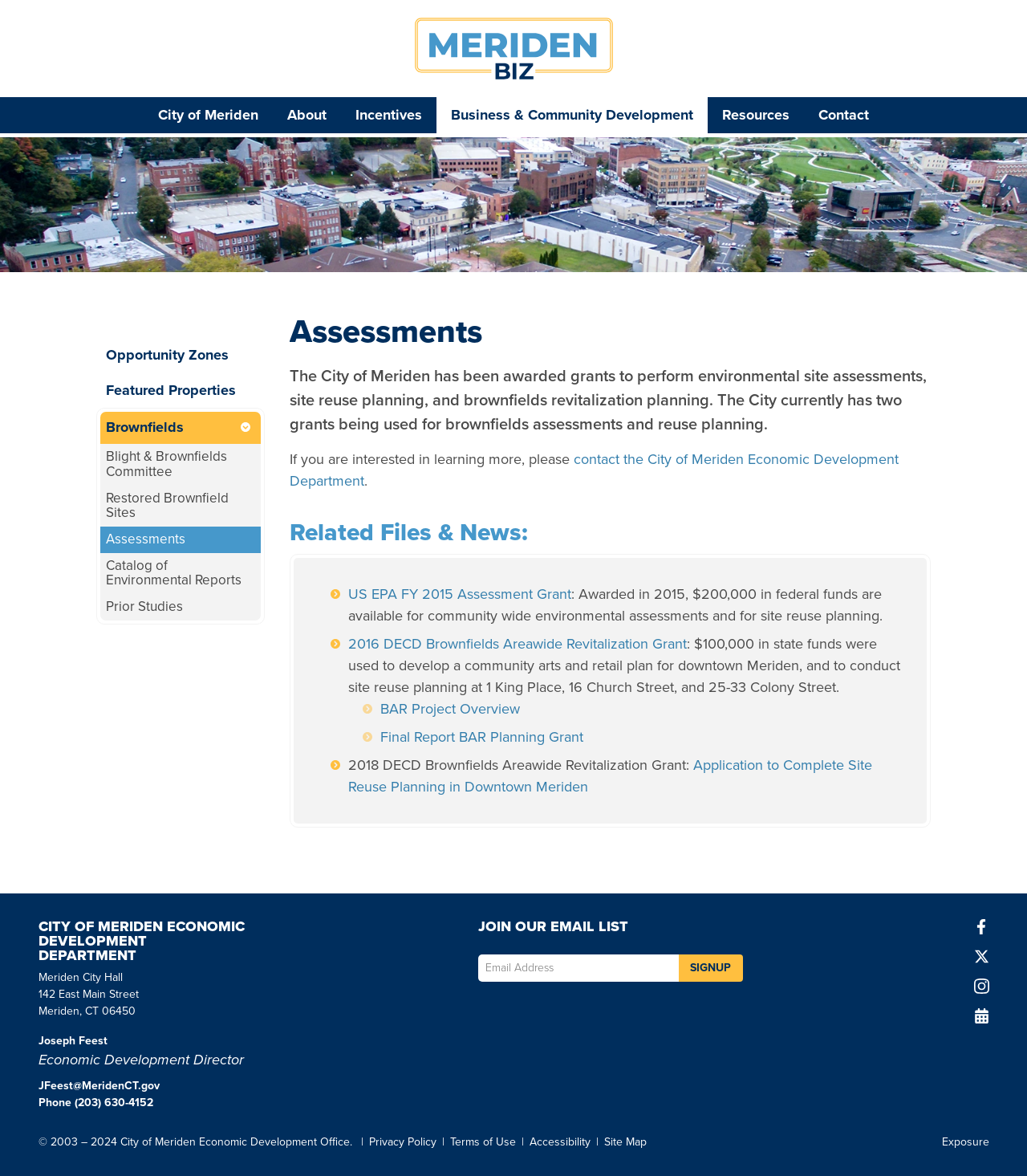Use a single word or phrase to respond to the question:
What is the purpose of the 2015 Assessment Grant?

Community wide environmental assessments and site reuse planning